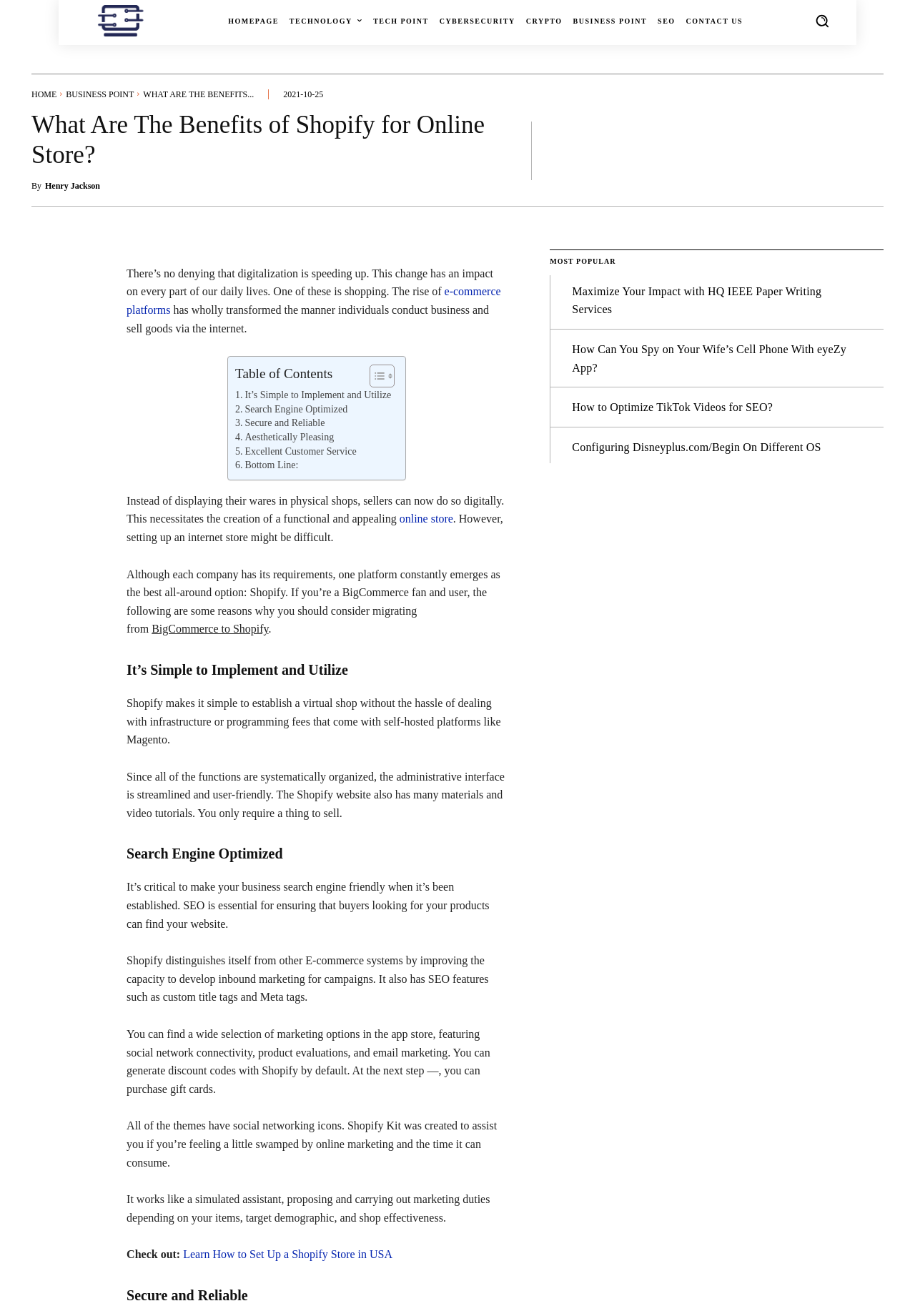What is essential for ensuring that buyers can find a website?
Look at the image and answer the question with a single word or phrase.

SEO